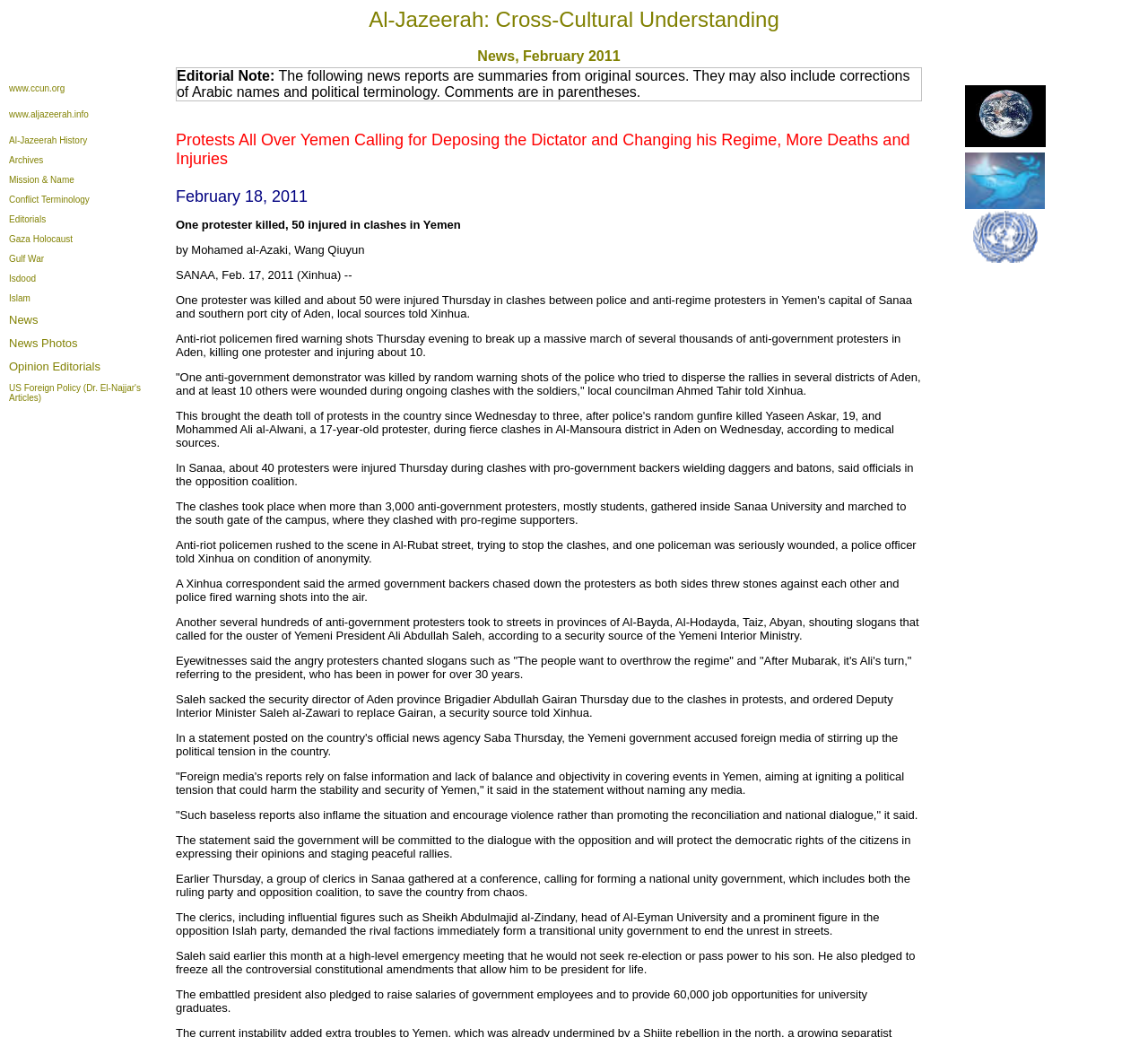Reply to the question below using a single word or brief phrase:
What is the name of the university where clashes took place?

Sanaa University